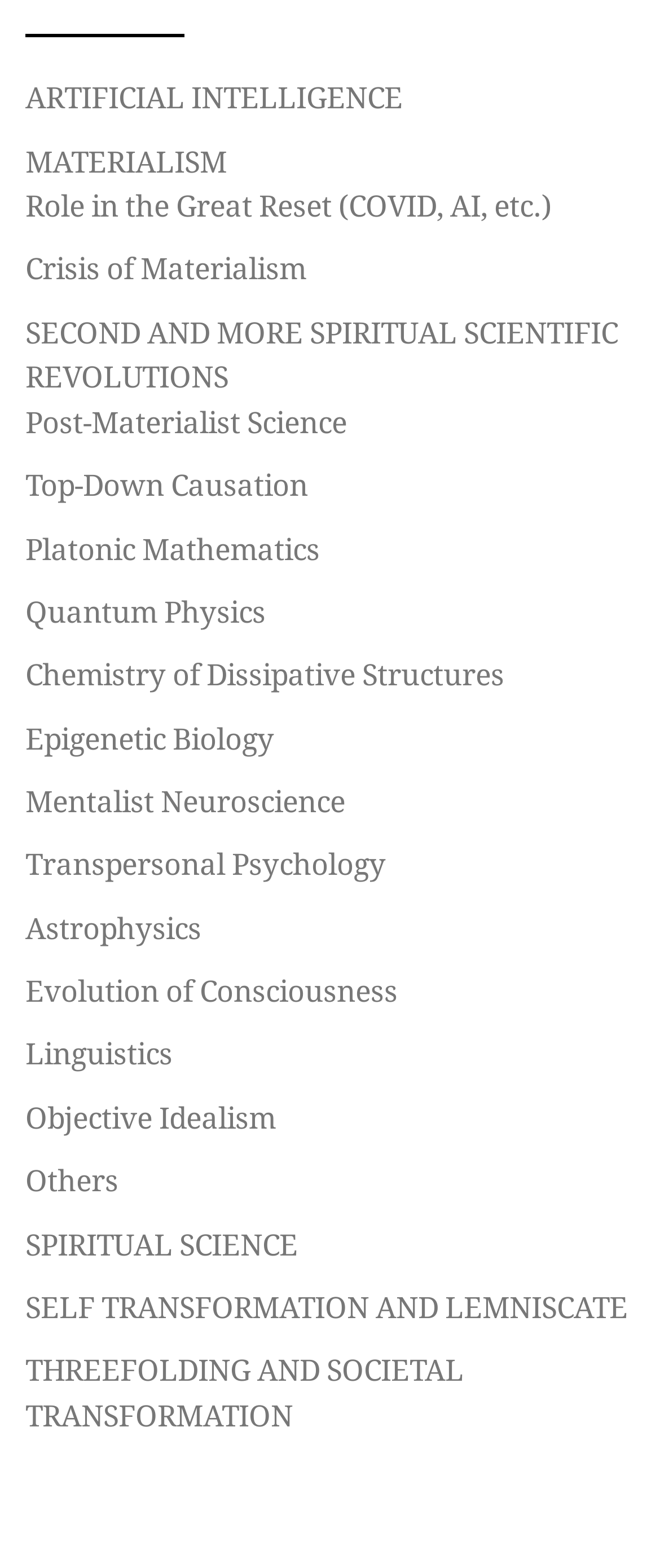Find the bounding box coordinates of the element I should click to carry out the following instruction: "Click on Artificial Intelligence link".

[0.038, 0.049, 0.61, 0.077]